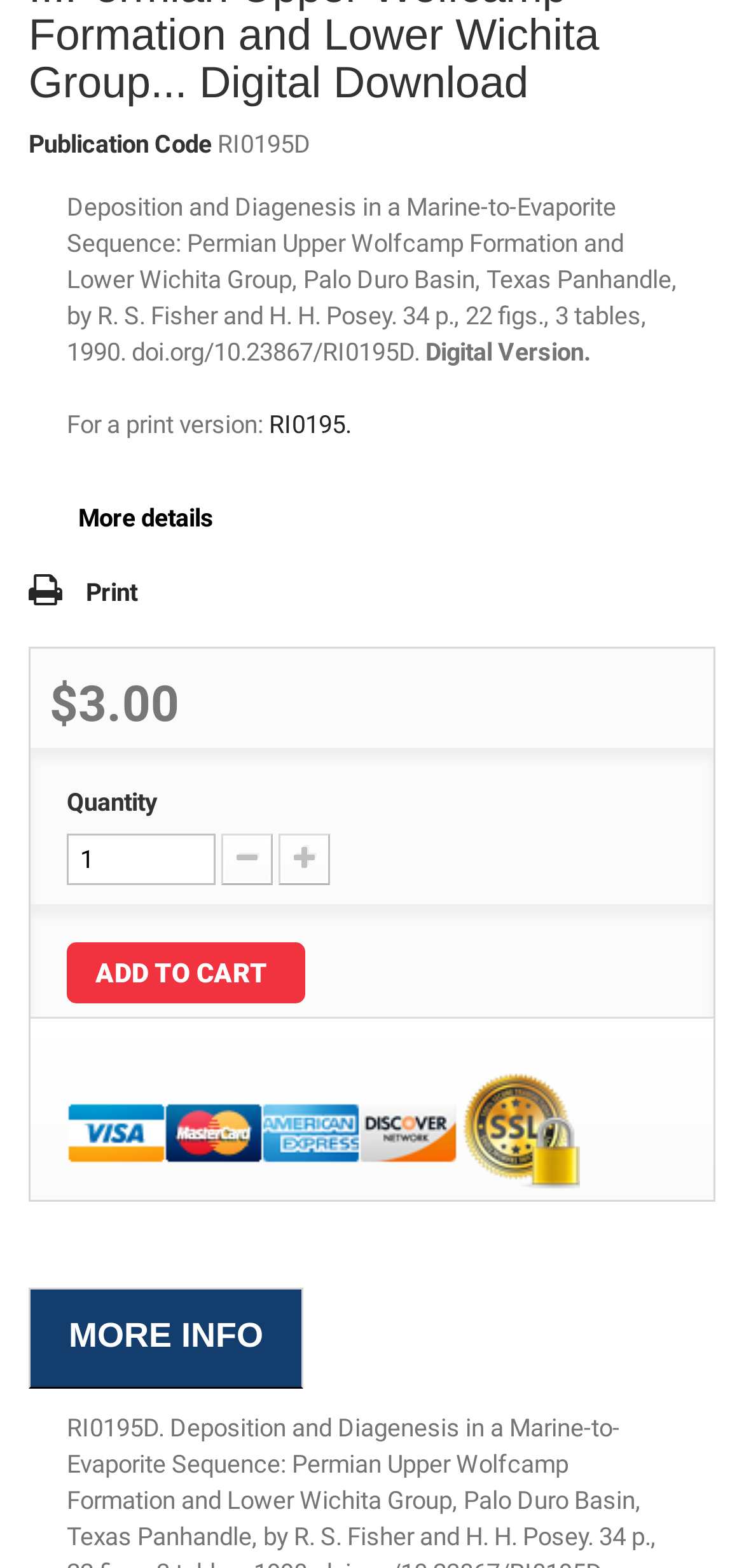Pinpoint the bounding box coordinates of the area that should be clicked to complete the following instruction: "Print". The coordinates must be given as four float numbers between 0 and 1, i.e., [left, top, right, bottom].

[0.038, 0.364, 0.185, 0.391]